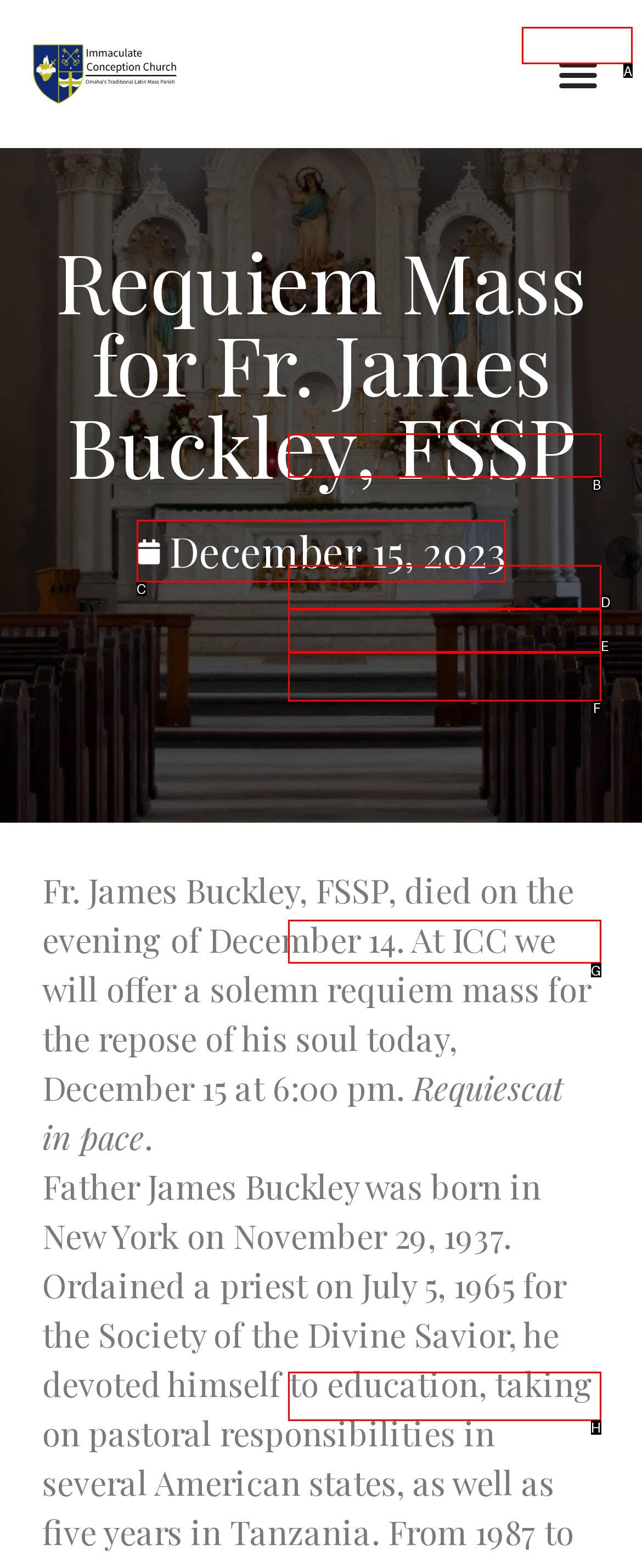Tell me which one HTML element I should click to complete the following instruction: Click on Donate Online
Answer with the option's letter from the given choices directly.

H